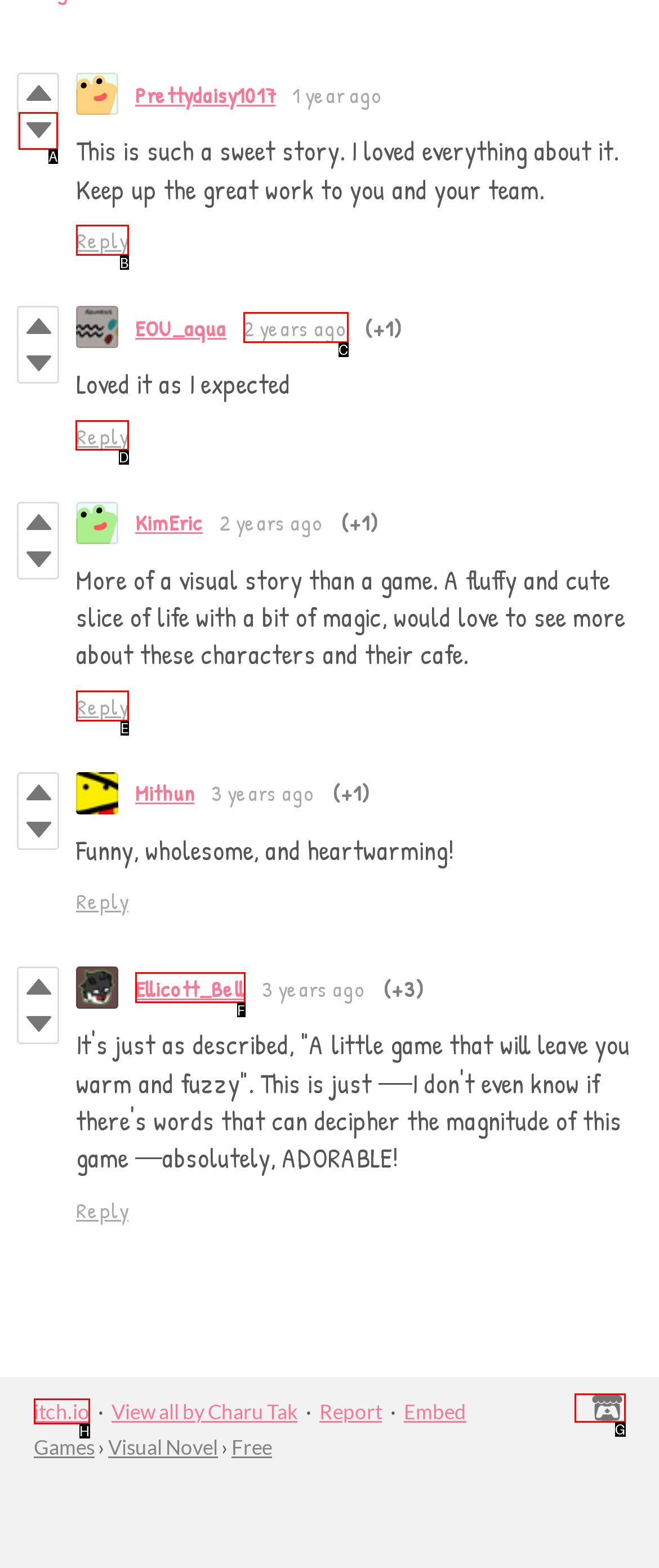To execute the task: Reply to the second comment, which one of the highlighted HTML elements should be clicked? Answer with the option's letter from the choices provided.

D